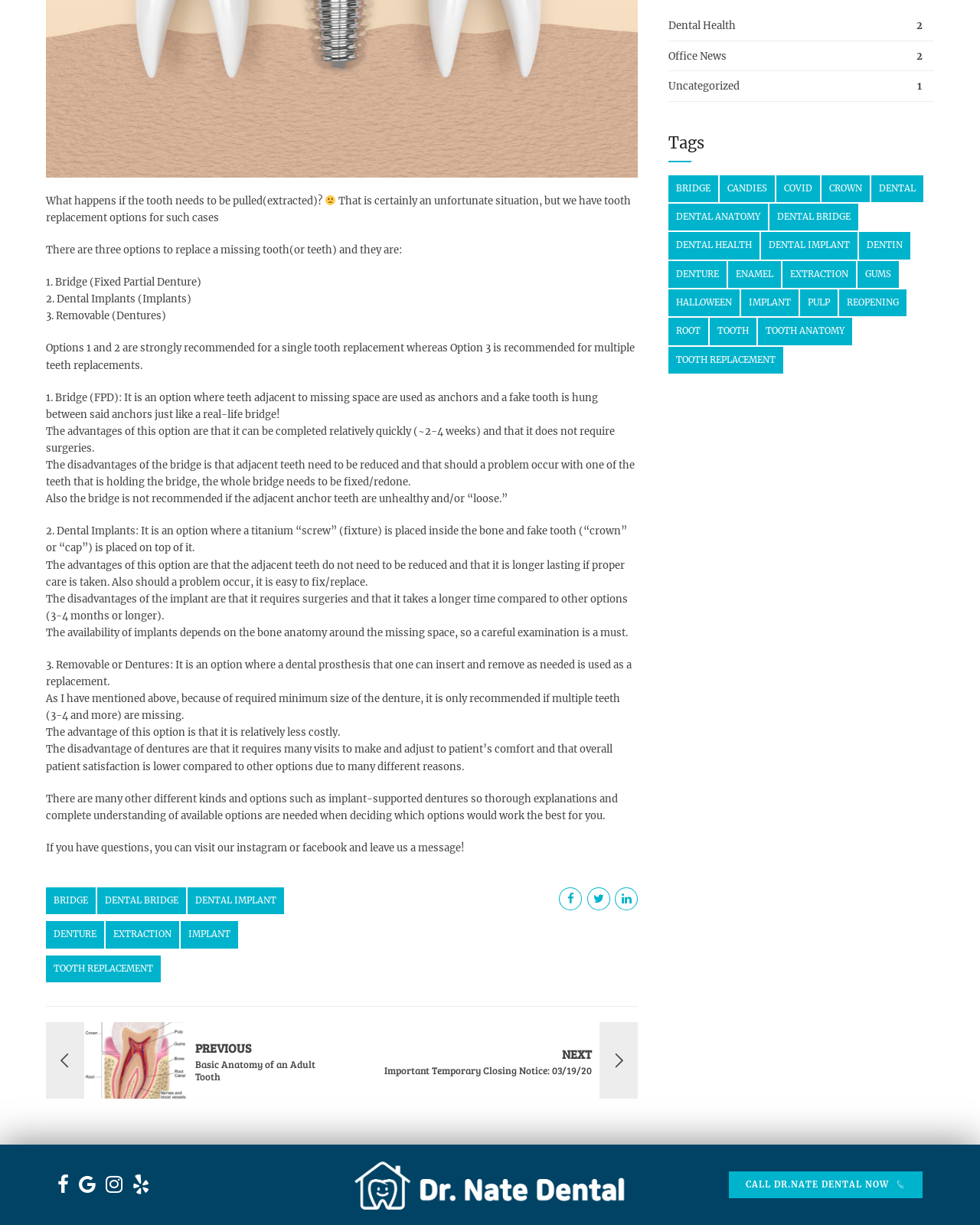Identify the bounding box coordinates of the HTML element based on this description: "Uncategorized".

[0.682, 0.059, 0.953, 0.083]